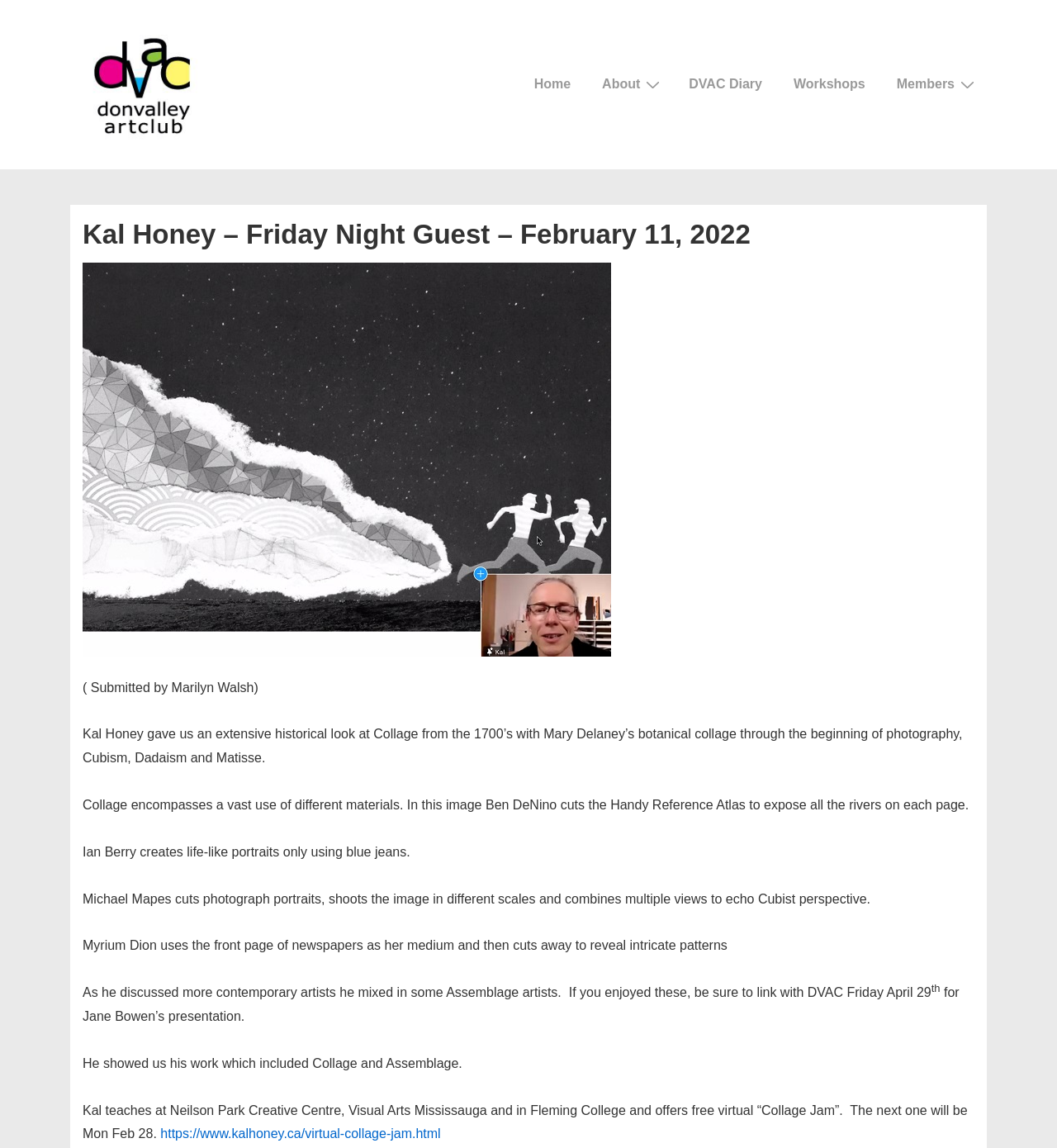Using the provided element description, identify the bounding box coordinates as (top-left x, top-left y, bottom-right x, bottom-right y). Ensure all values are between 0 and 1. Description: alt="Don Valley Art Club"

[0.066, 0.02, 0.221, 0.127]